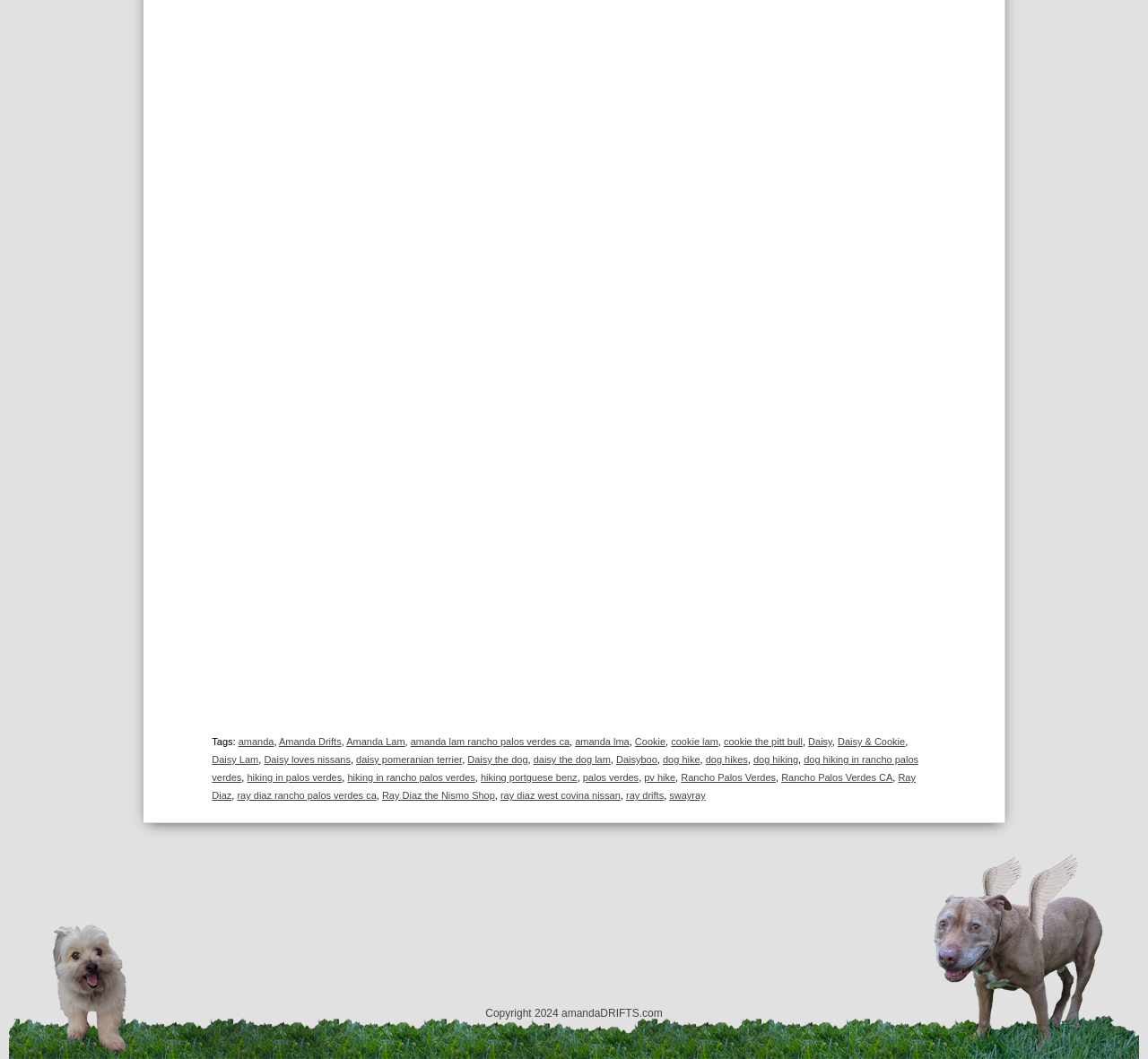With reference to the screenshot, provide a detailed response to the question below:
Who is the copyright owner?

The copyright owner of the webpage is amandaDRIFTS.com, as indicated by the static text 'Copyright 2024 amandaDRIFTS.com' at the bottom of the webpage.